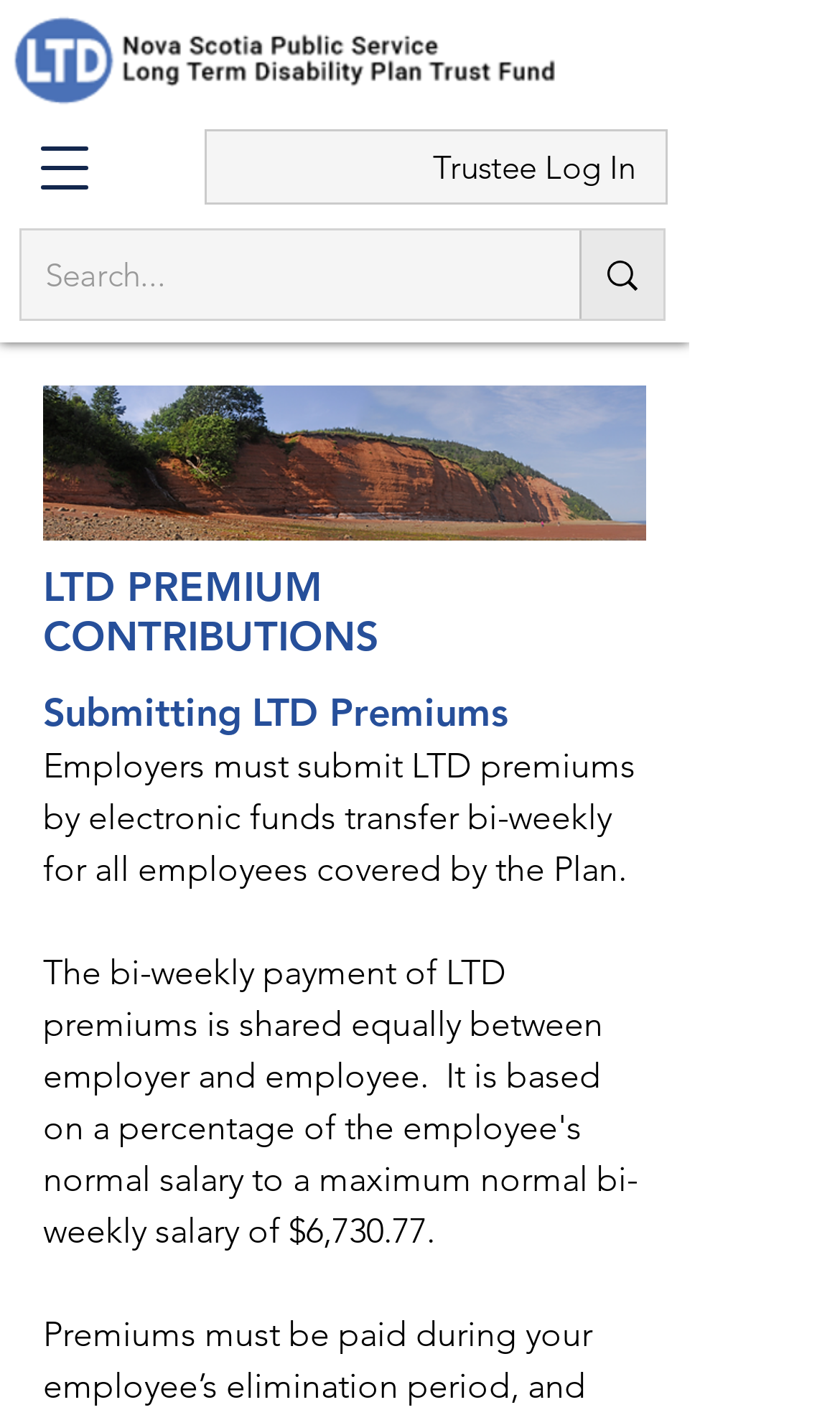With reference to the image, please provide a detailed answer to the following question: How often should LTD premiums be submitted?

The webpage states that 'Employers must submit LTD premiums by electronic funds transfer bi-weekly for all employees covered by the Plan.' This indicates that LTD premiums should be submitted every two weeks.